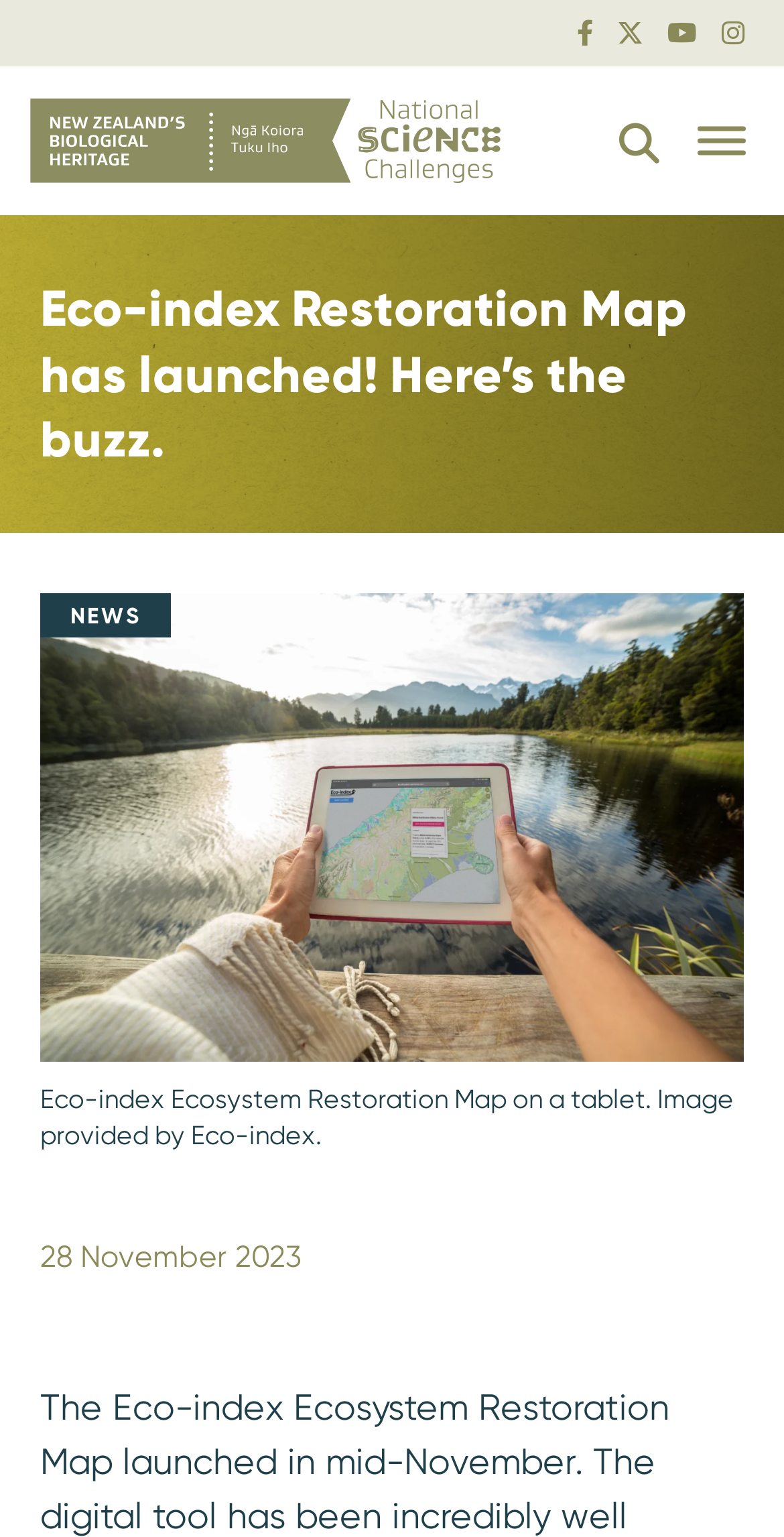Is there a button to toggle a menu?
Based on the visual content, answer with a single word or a brief phrase.

Yes